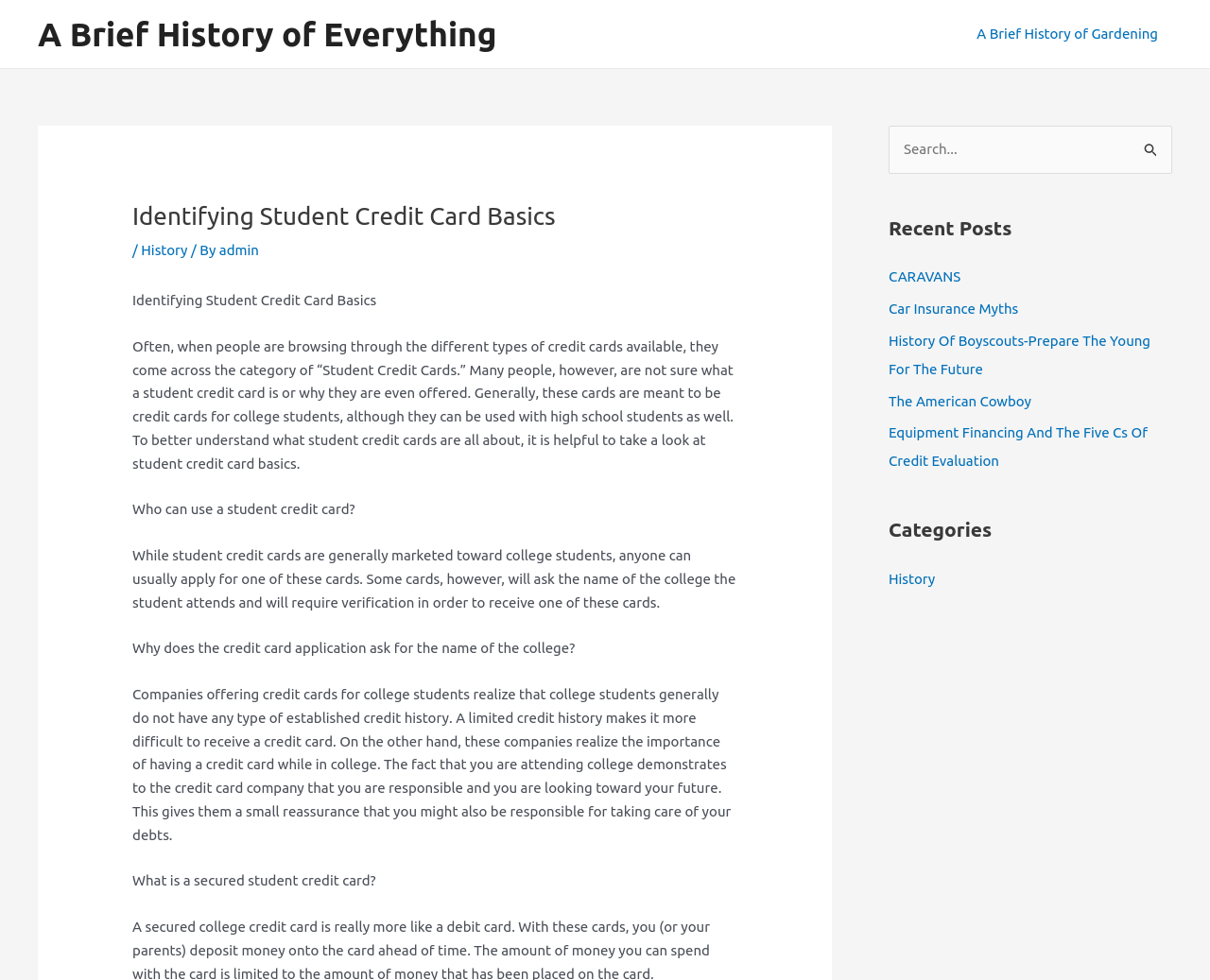Determine the bounding box coordinates of the clickable element necessary to fulfill the instruction: "Go to A Brief History of Gardening". Provide the coordinates as four float numbers within the 0 to 1 range, i.e., [left, top, right, bottom].

[0.796, 0.001, 0.969, 0.068]